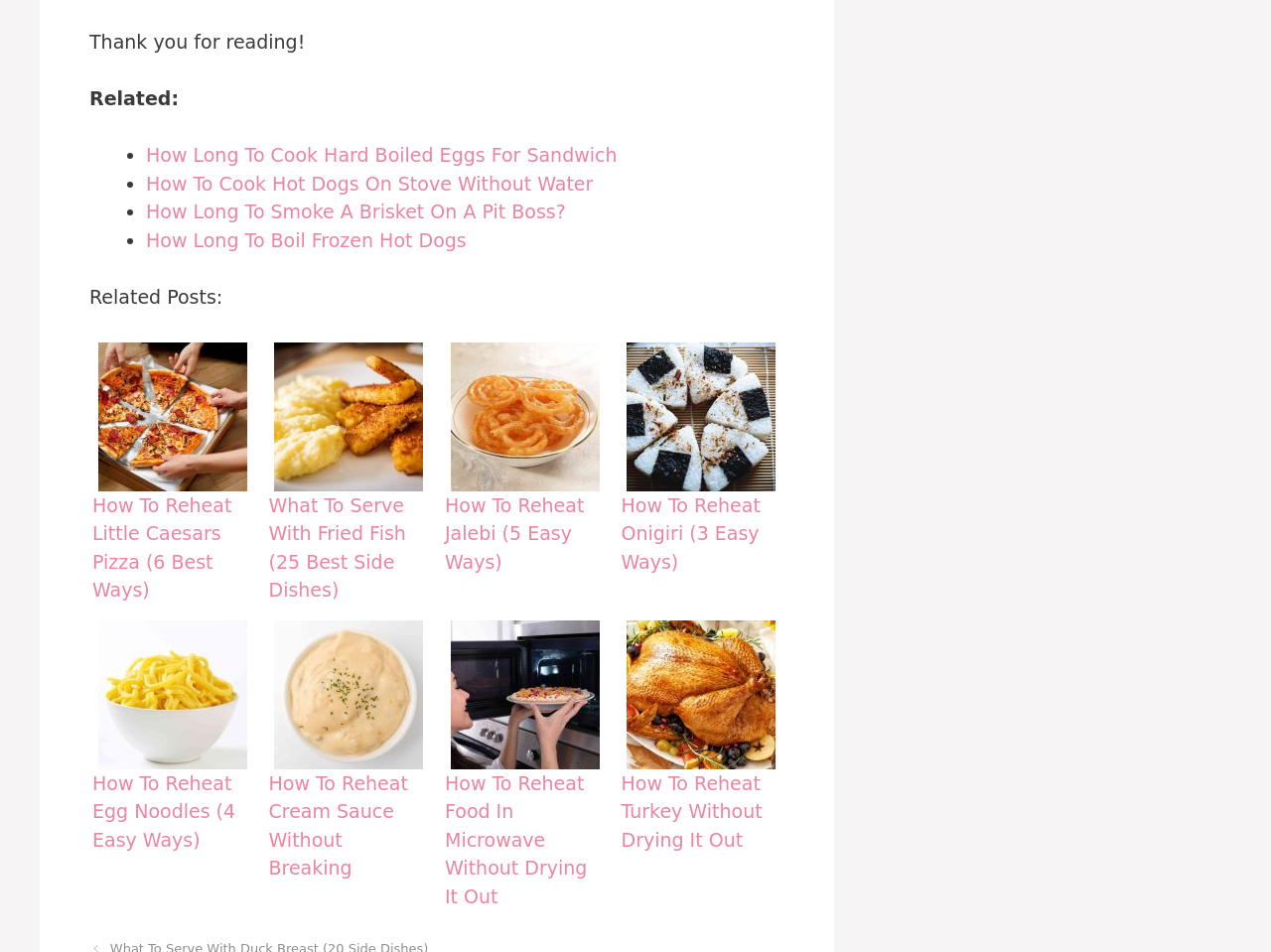Determine the bounding box coordinates of the clickable element to achieve the following action: 'Click on 'What To Serve With Fried Fish (25 Best Side Dishes)''. Provide the coordinates as four float values between 0 and 1, formatted as [left, top, right, bottom].

[0.209, 0.356, 0.34, 0.638]